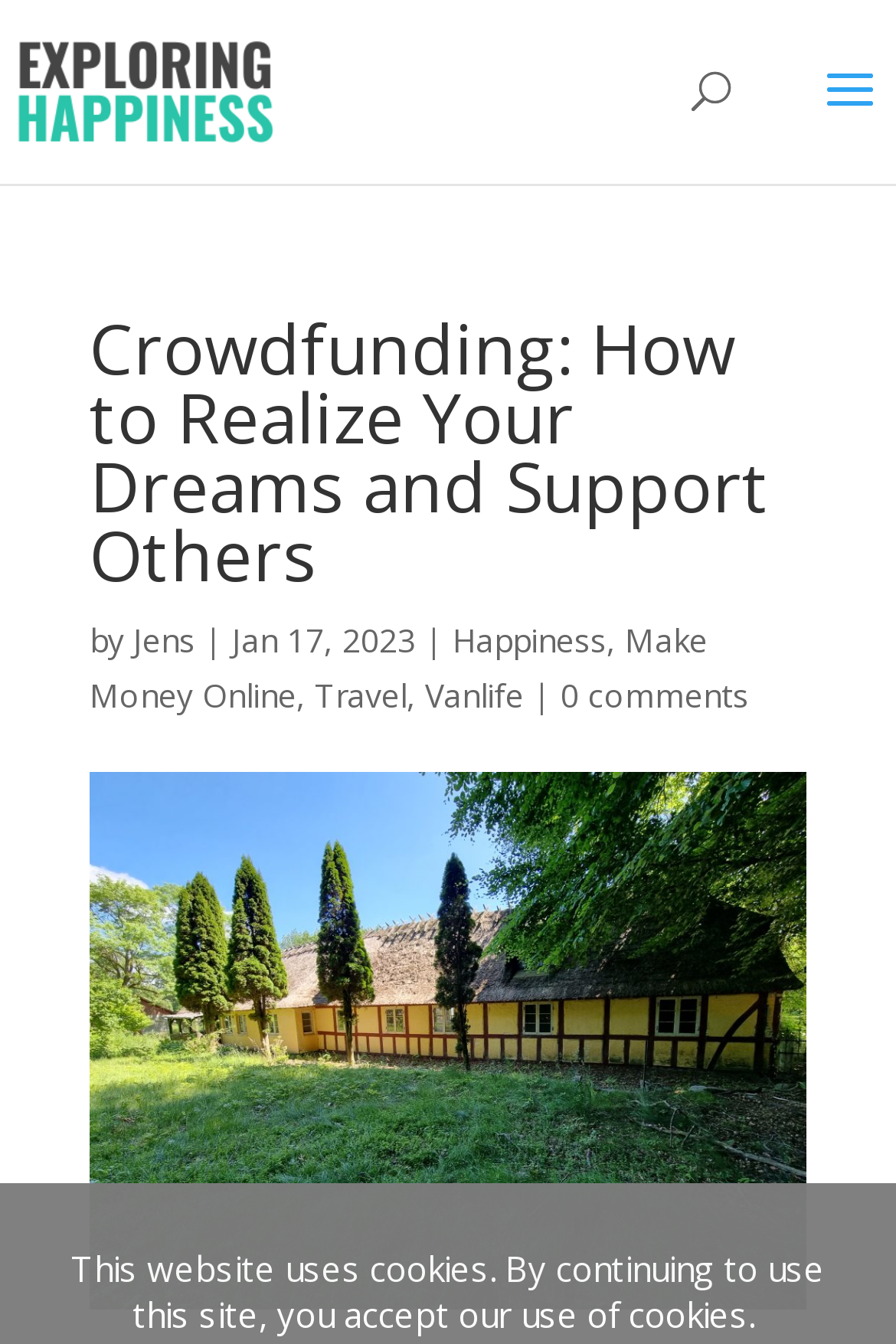Your task is to find and give the main heading text of the webpage.

Crowdfunding: How to Realize Your Dreams and Support Others